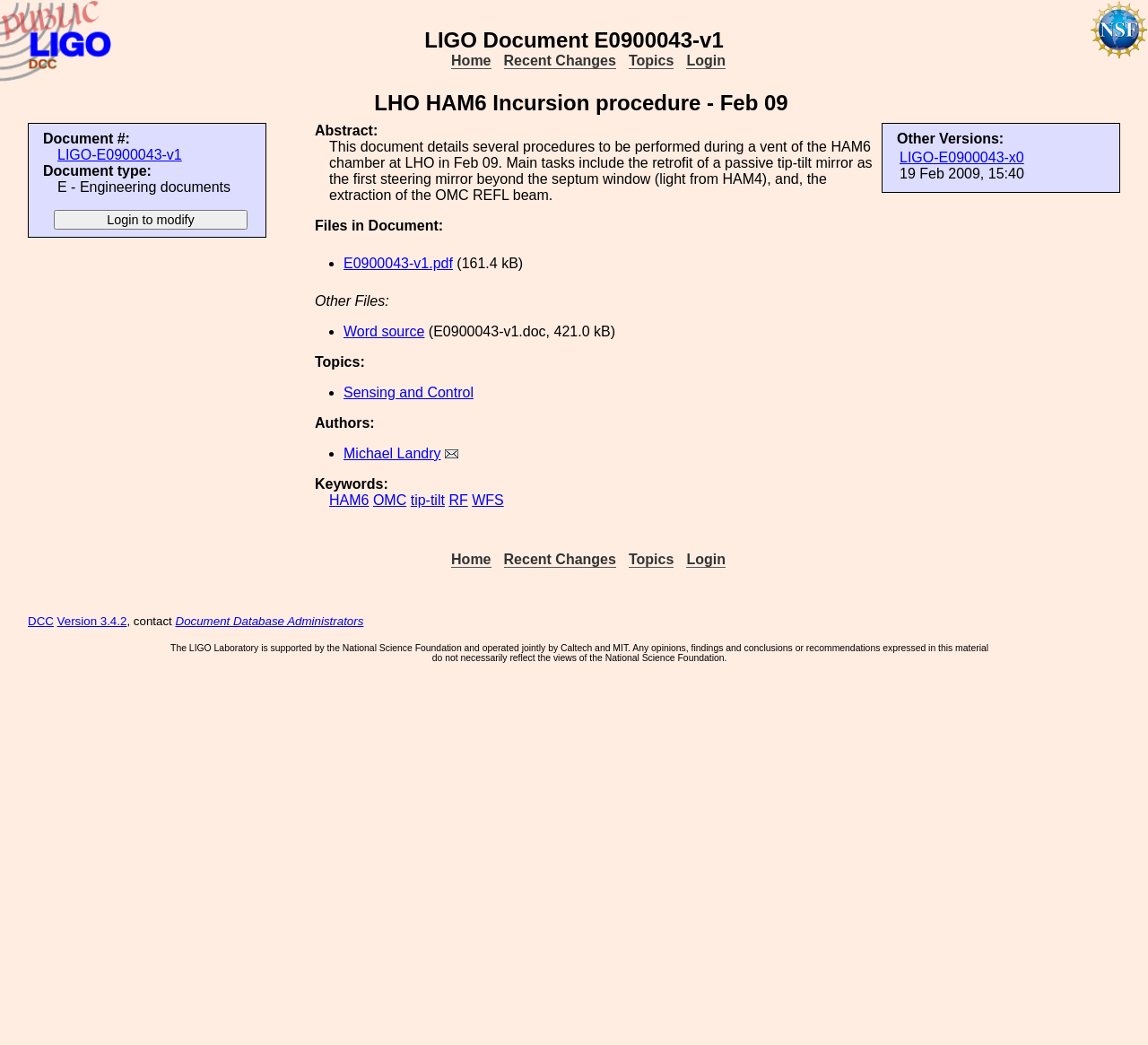Identify the bounding box coordinates for the UI element mentioned here: "Word source". Provide the coordinates as four float values between 0 and 1, i.e., [left, top, right, bottom].

[0.299, 0.31, 0.37, 0.324]